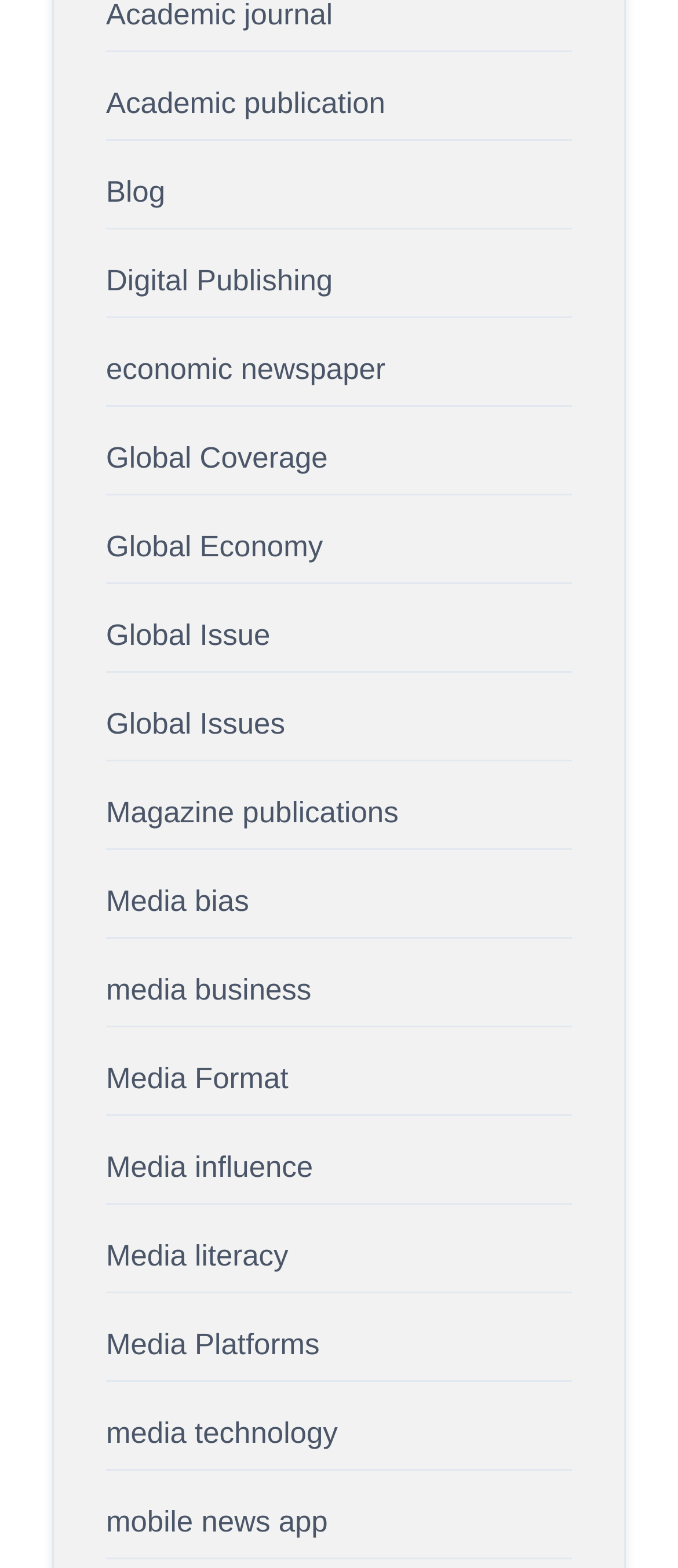Use a single word or phrase to answer the question: Are there any links related to media on the webpage?

Yes